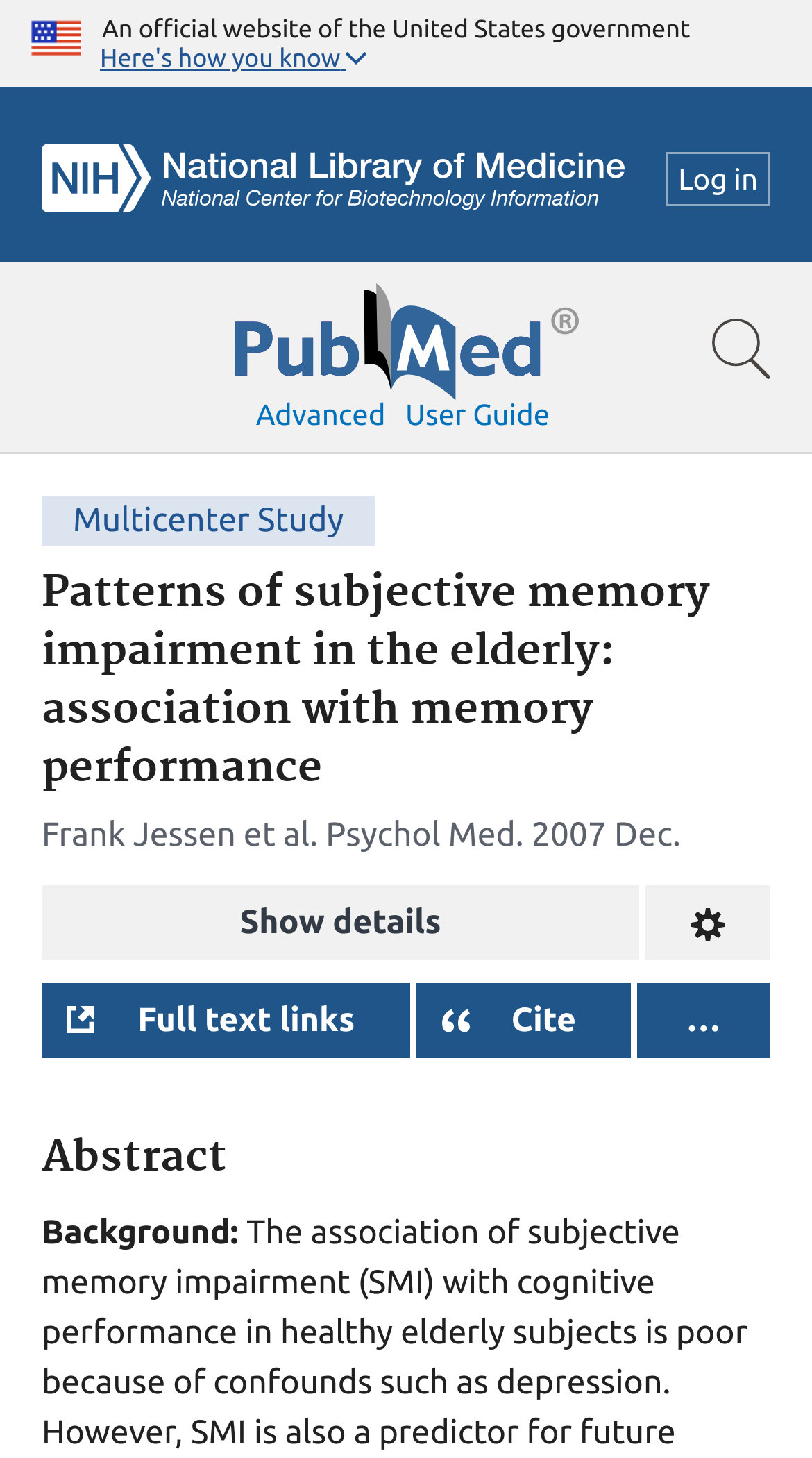What is the name of the author? Analyze the screenshot and reply with just one word or a short phrase.

Frank Jessen